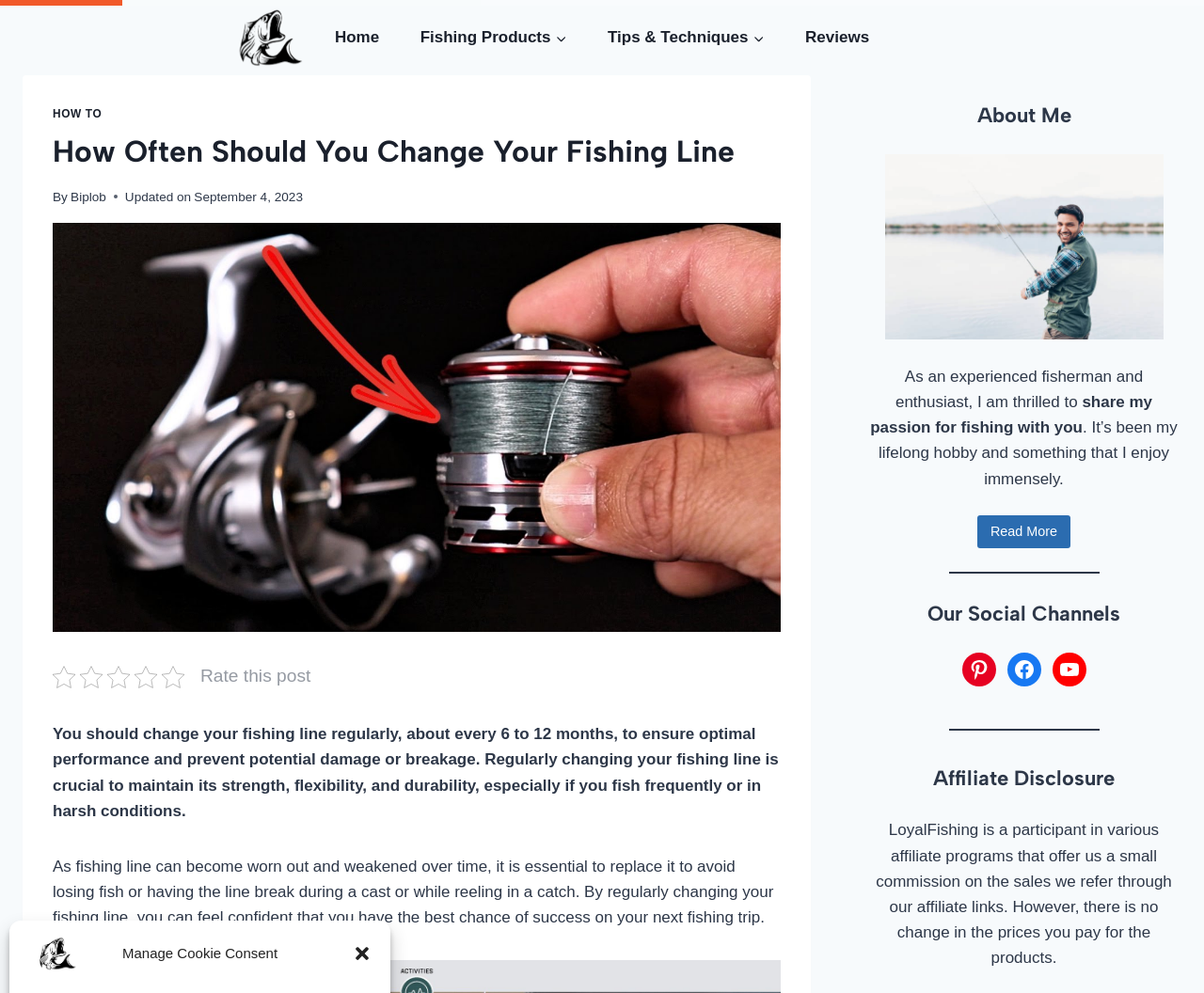Please find the top heading of the webpage and generate its text.

How Often Should You Change Your Fishing Line